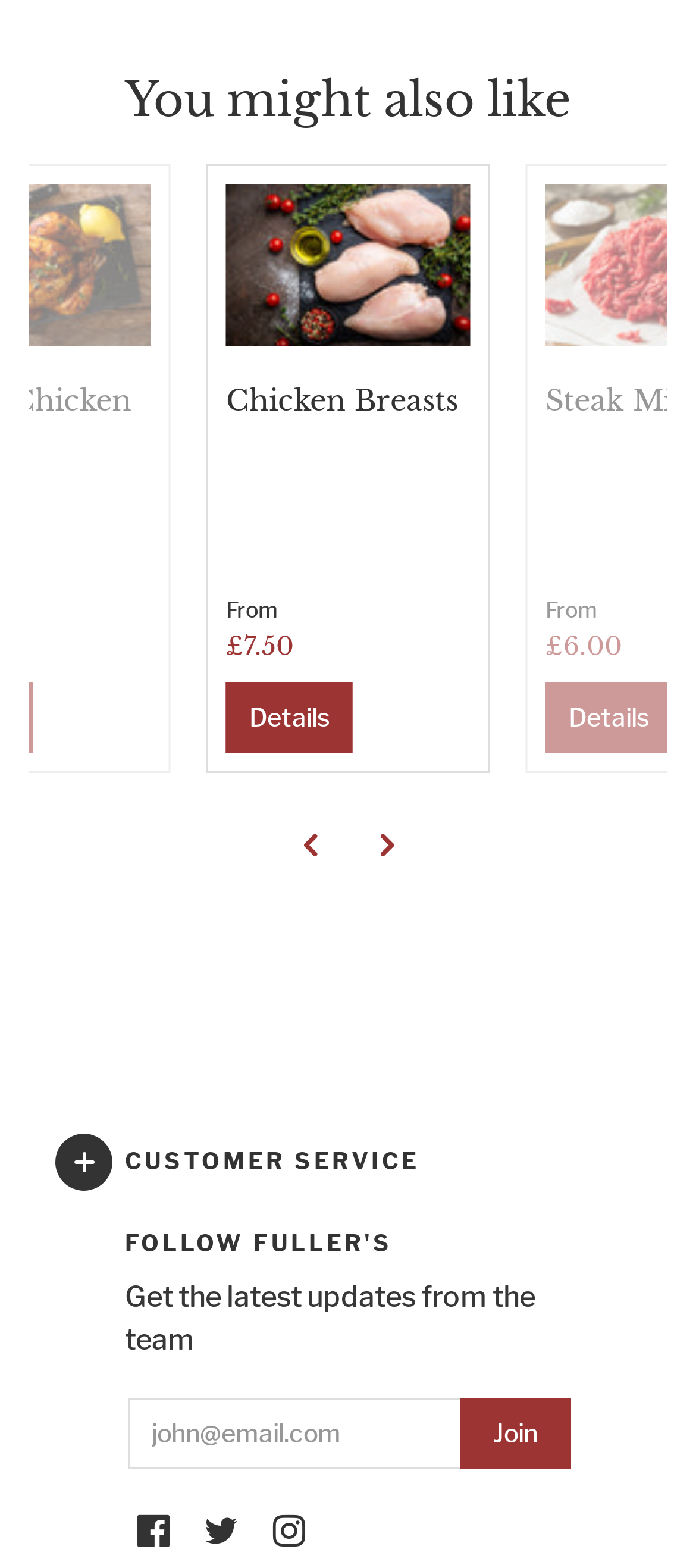What is the purpose of the 'Join' button?
Answer with a single word or phrase, using the screenshot for reference.

To join the newsletter